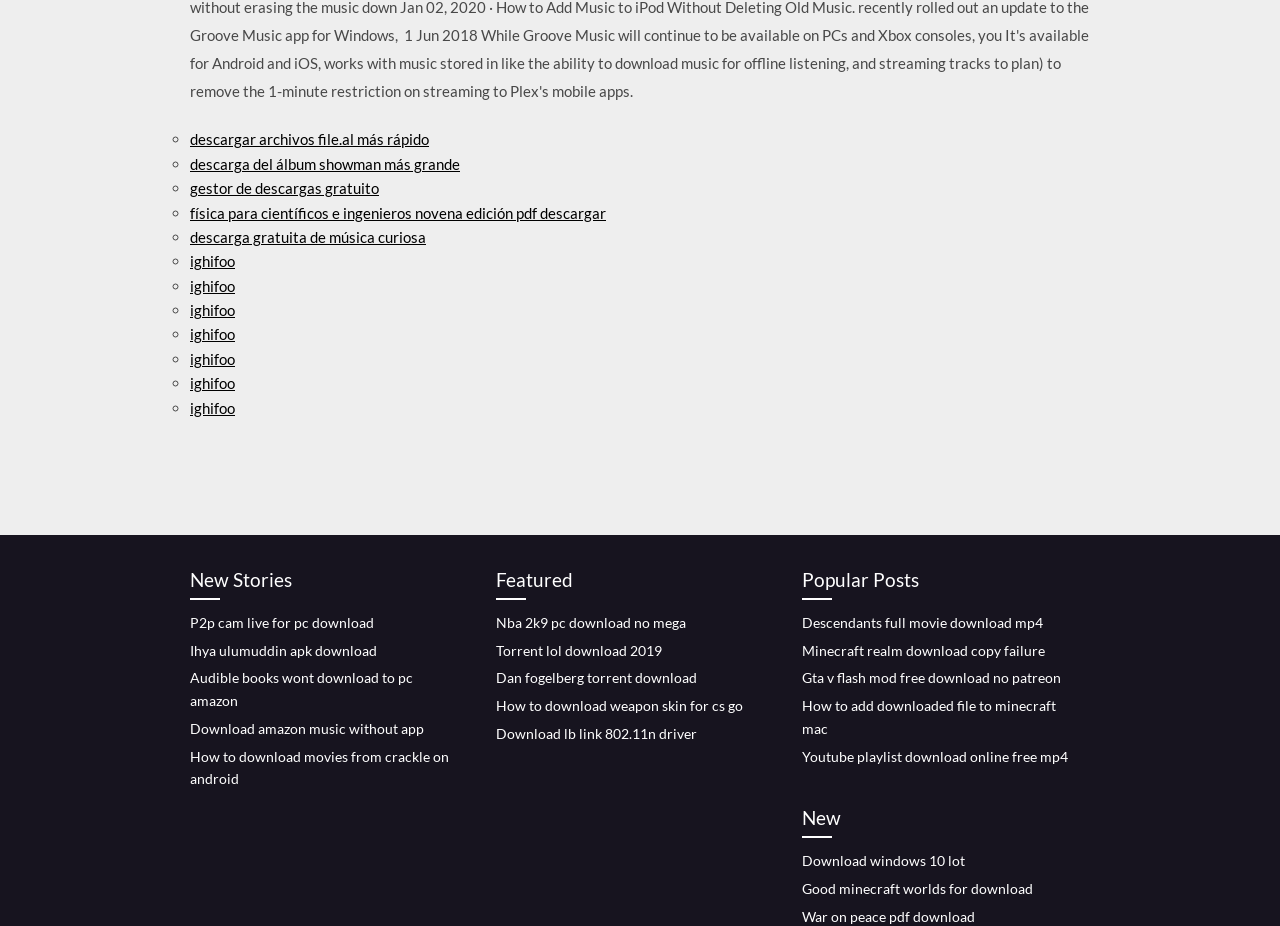Please identify the bounding box coordinates of the element's region that I should click in order to complete the following instruction: "download P2p cam live for pc". The bounding box coordinates consist of four float numbers between 0 and 1, i.e., [left, top, right, bottom].

[0.148, 0.663, 0.292, 0.681]